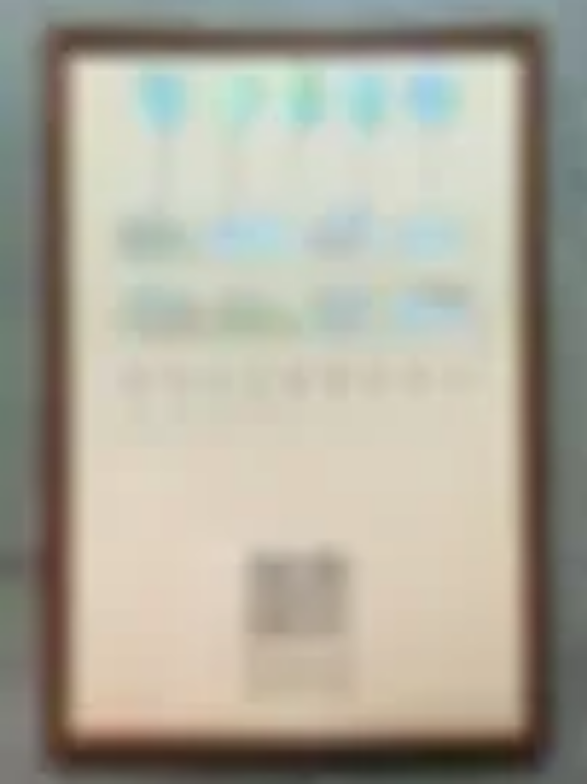What is the background color of the artwork?
Refer to the image and provide a one-word or short phrase answer.

Creamy